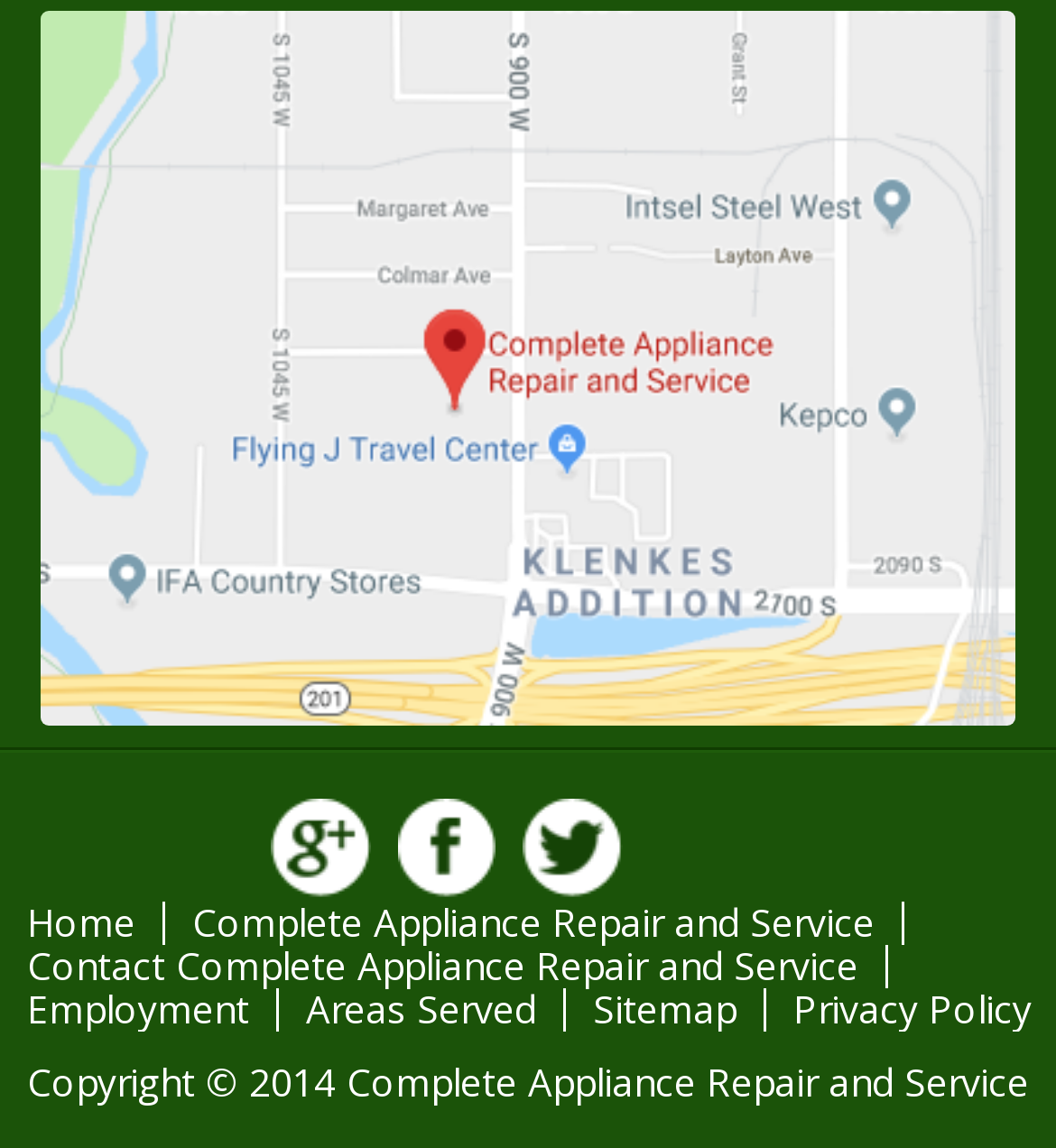Give a succinct answer to this question in a single word or phrase: 
What is the company's social media presence?

Google Plus, Facebook, Twitter